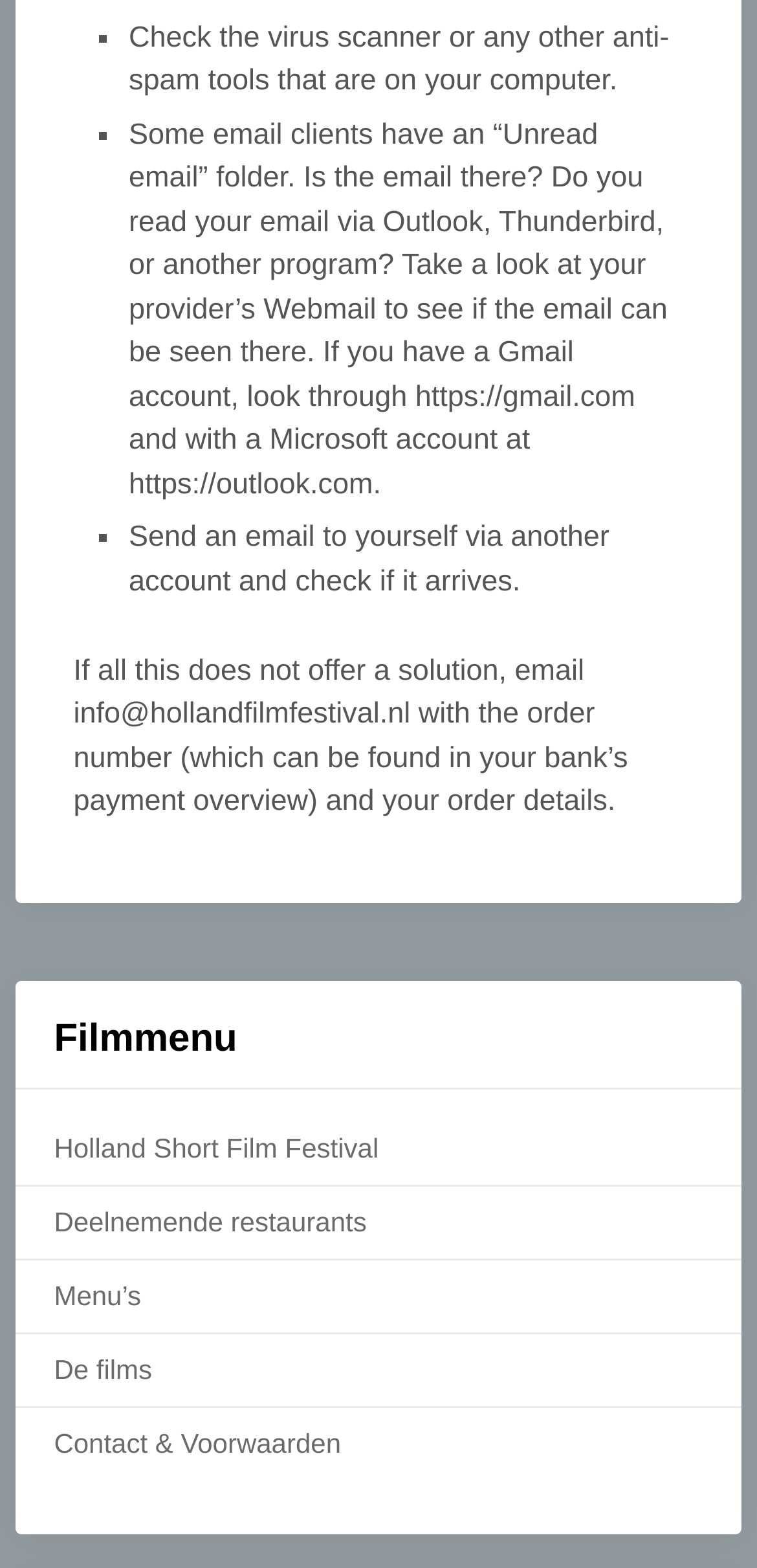What is the last link in the menu?
Please provide a full and detailed response to the question.

The last link in the menu section of the webpage is 'Contact & Voorwaarden', which is located at the bottom of the menu.